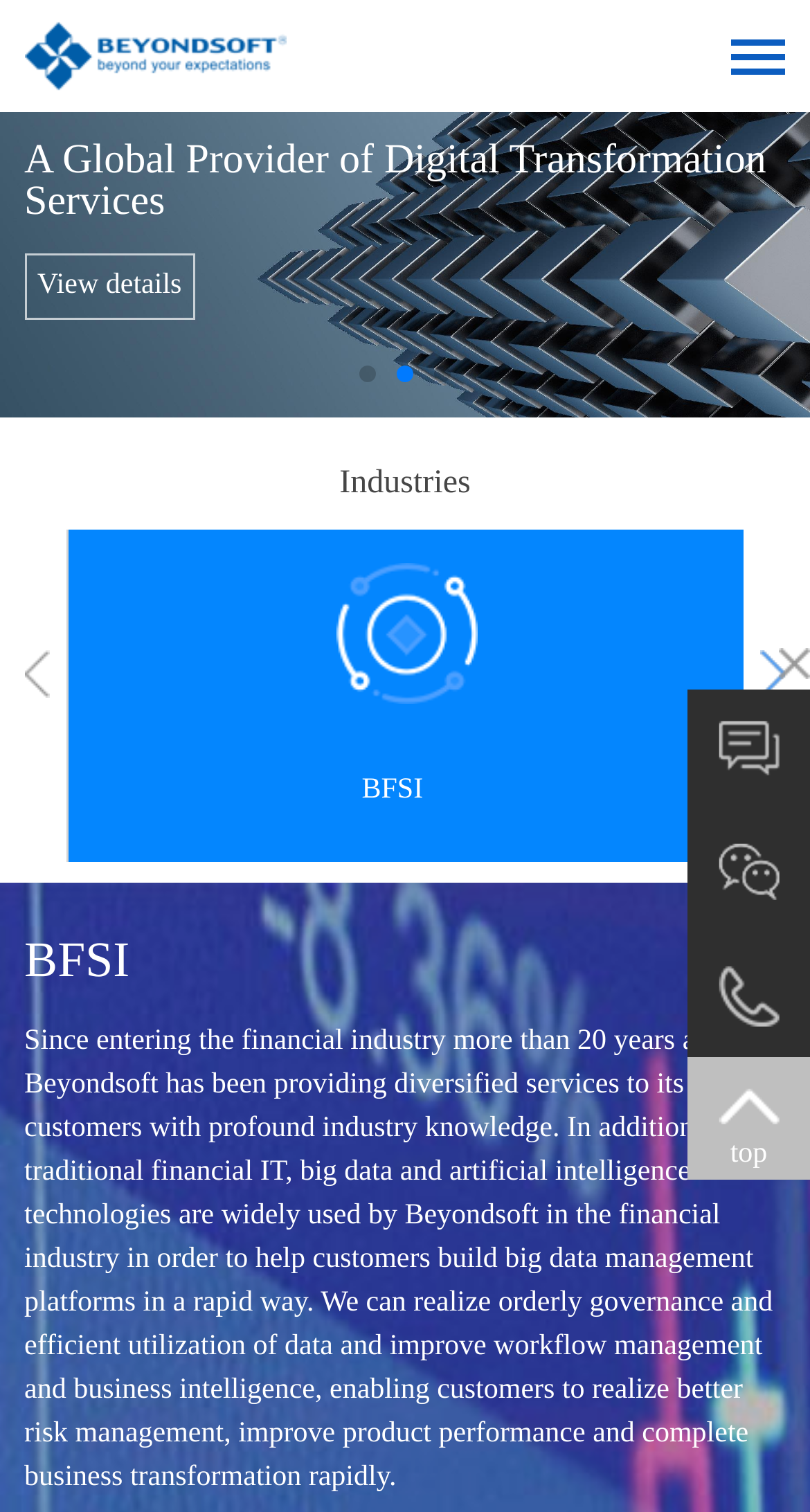How many images are there in the top-right corner?
Refer to the image and answer the question using a single word or phrase.

4